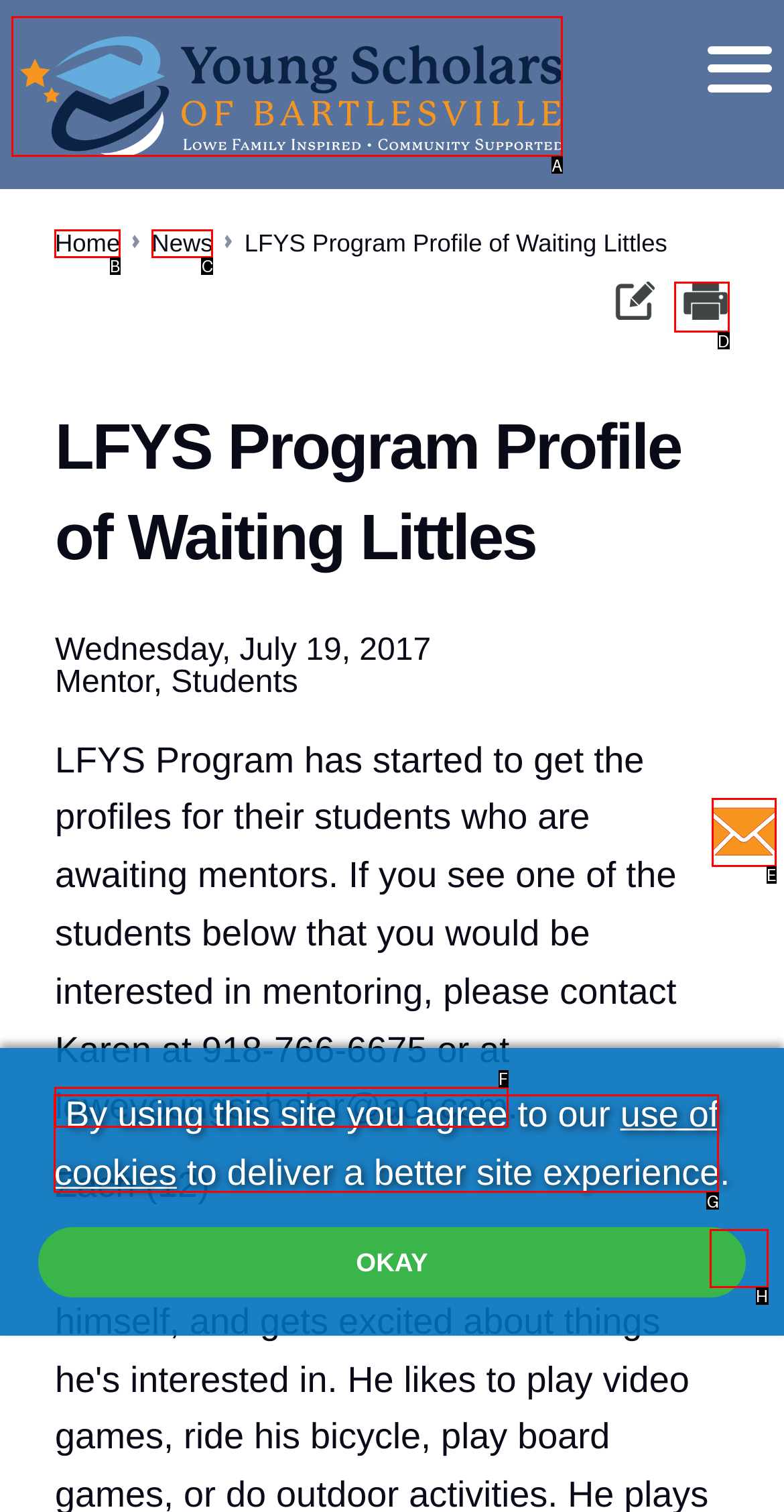Select the appropriate HTML element that needs to be clicked to execute the following task: Contact us today!. Respond with the letter of the option.

E